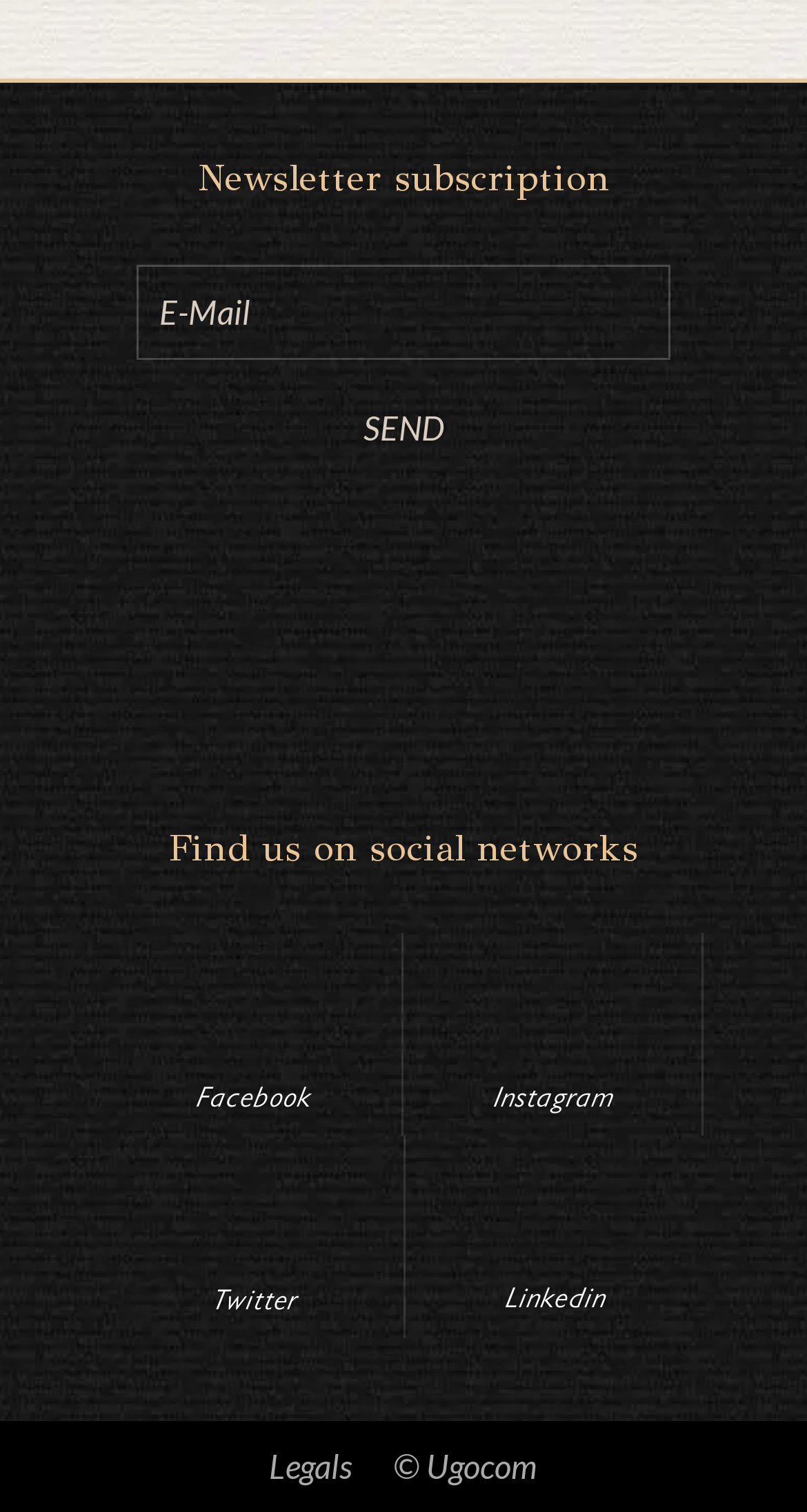What is the purpose of the textbox? Based on the screenshot, please respond with a single word or phrase.

E-Mail